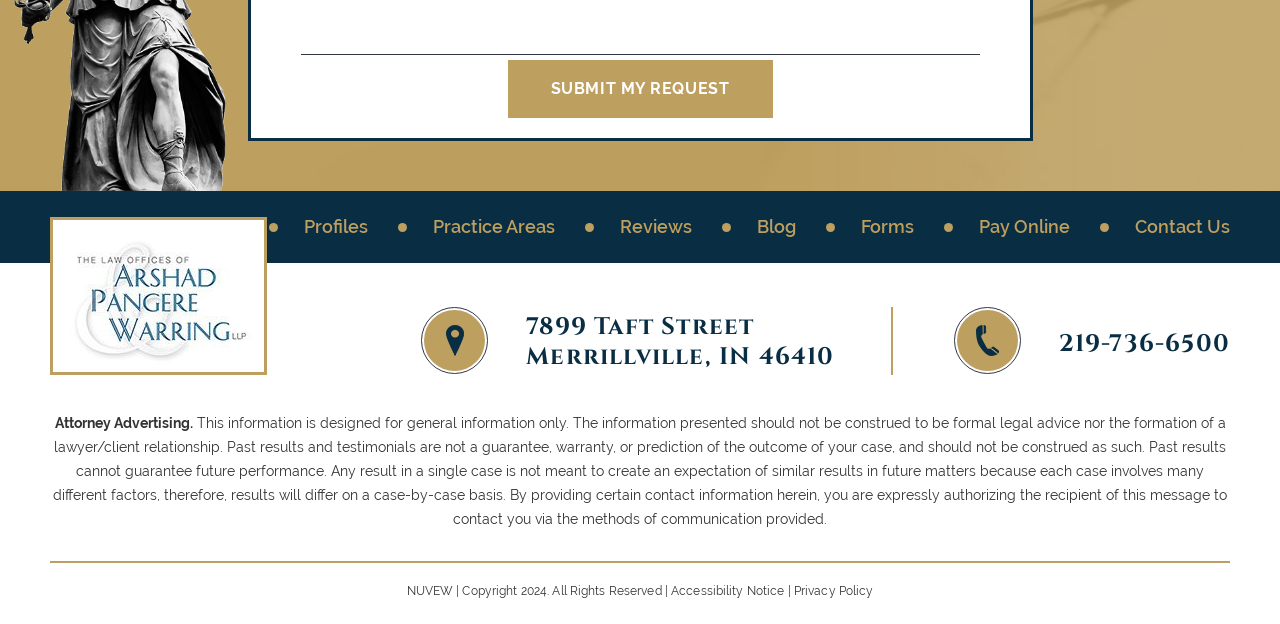Identify the bounding box coordinates for the element you need to click to achieve the following task: "contact us". Provide the bounding box coordinates as four float numbers between 0 and 1, in the form [left, top, right, bottom].

[0.887, 0.335, 0.961, 0.393]